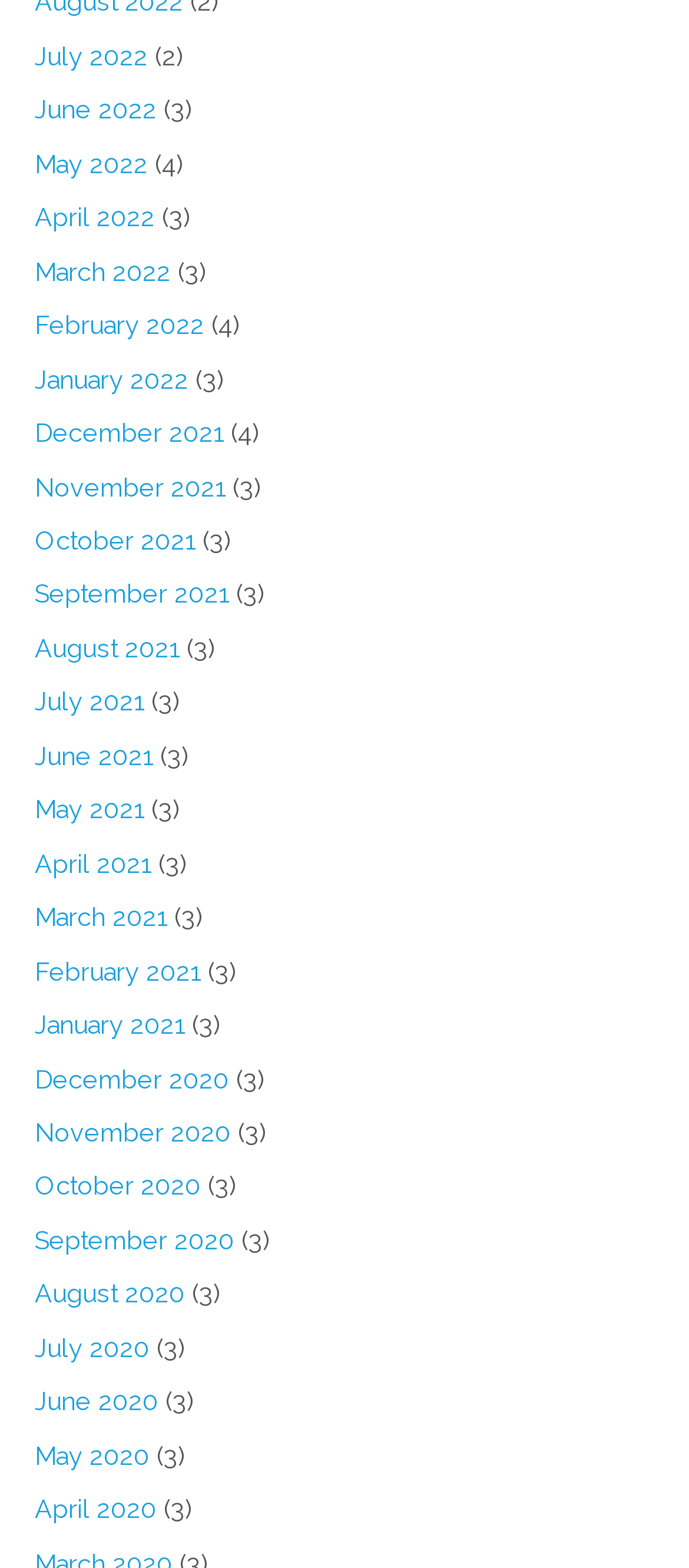Please provide a comprehensive answer to the question based on the screenshot: What is the earliest month listed?

By examining the list of links on the webpage, I found that the earliest month listed is July 2020, which is located at the bottom of the list.